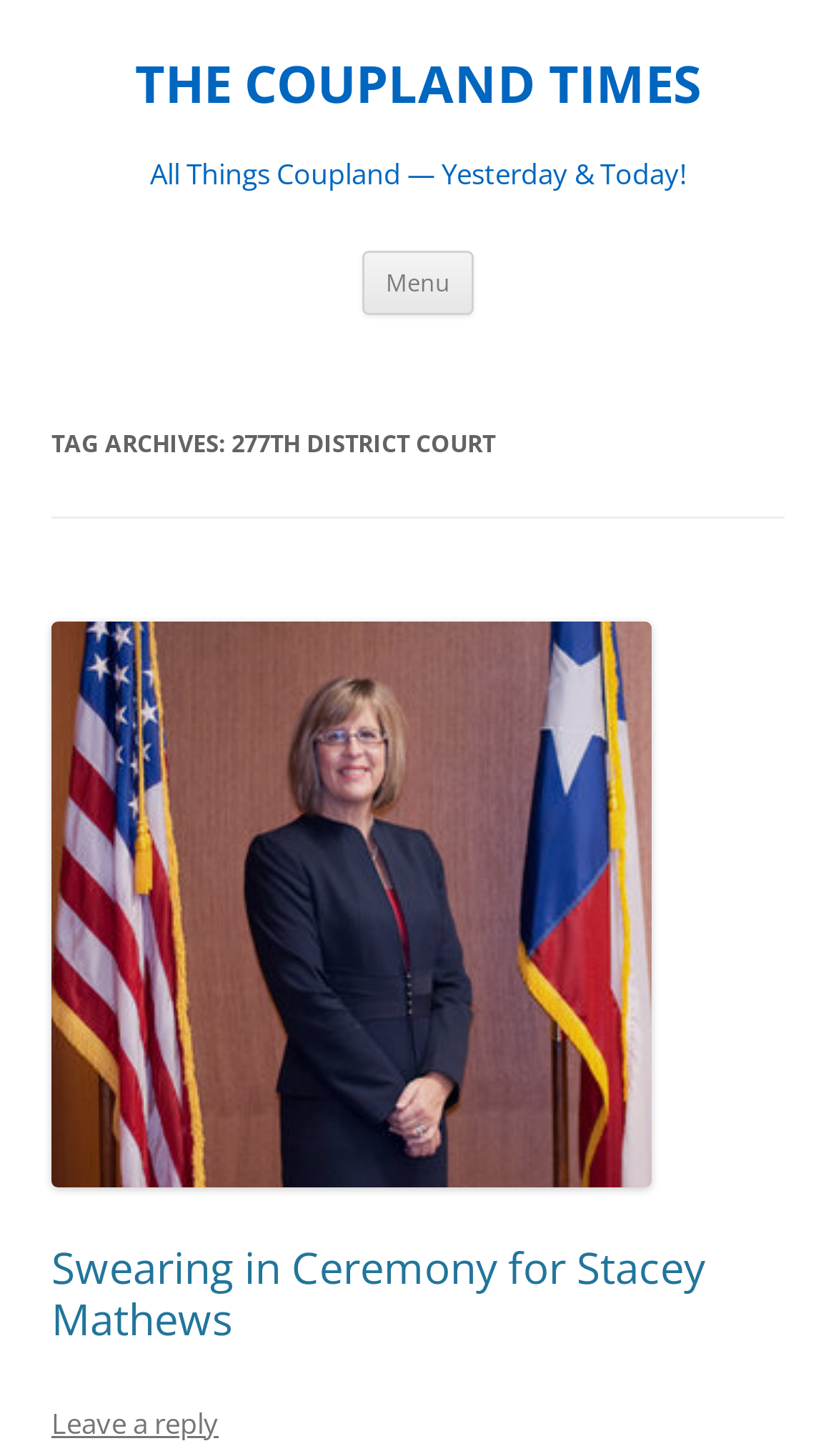Please answer the following question using a single word or phrase: 
What is the position of the 'Menu' button?

Middle